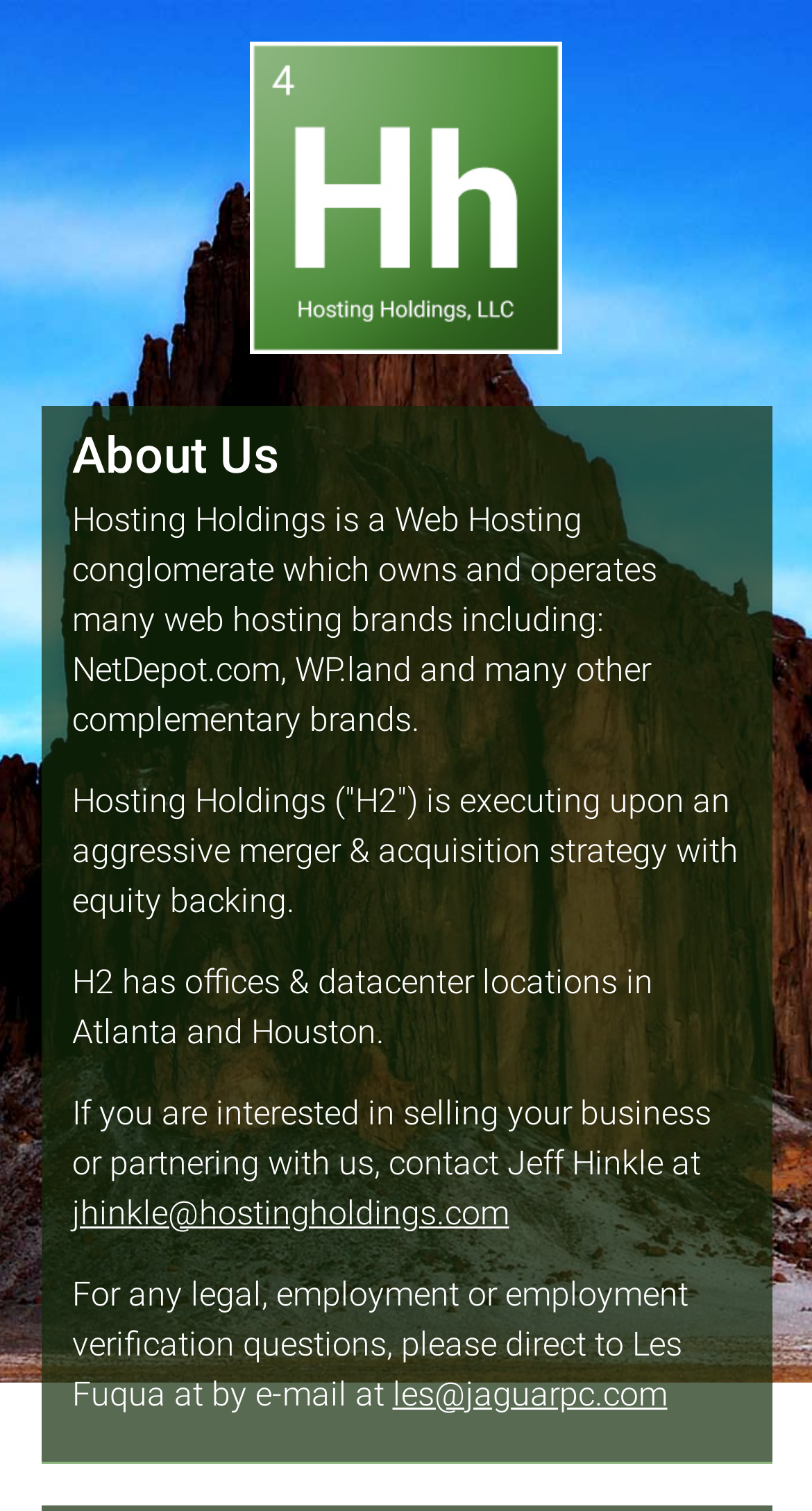Using the provided element description: "parent_node: About Us", determine the bounding box coordinates of the corresponding UI element in the screenshot.

[0.179, 0.028, 0.821, 0.269]